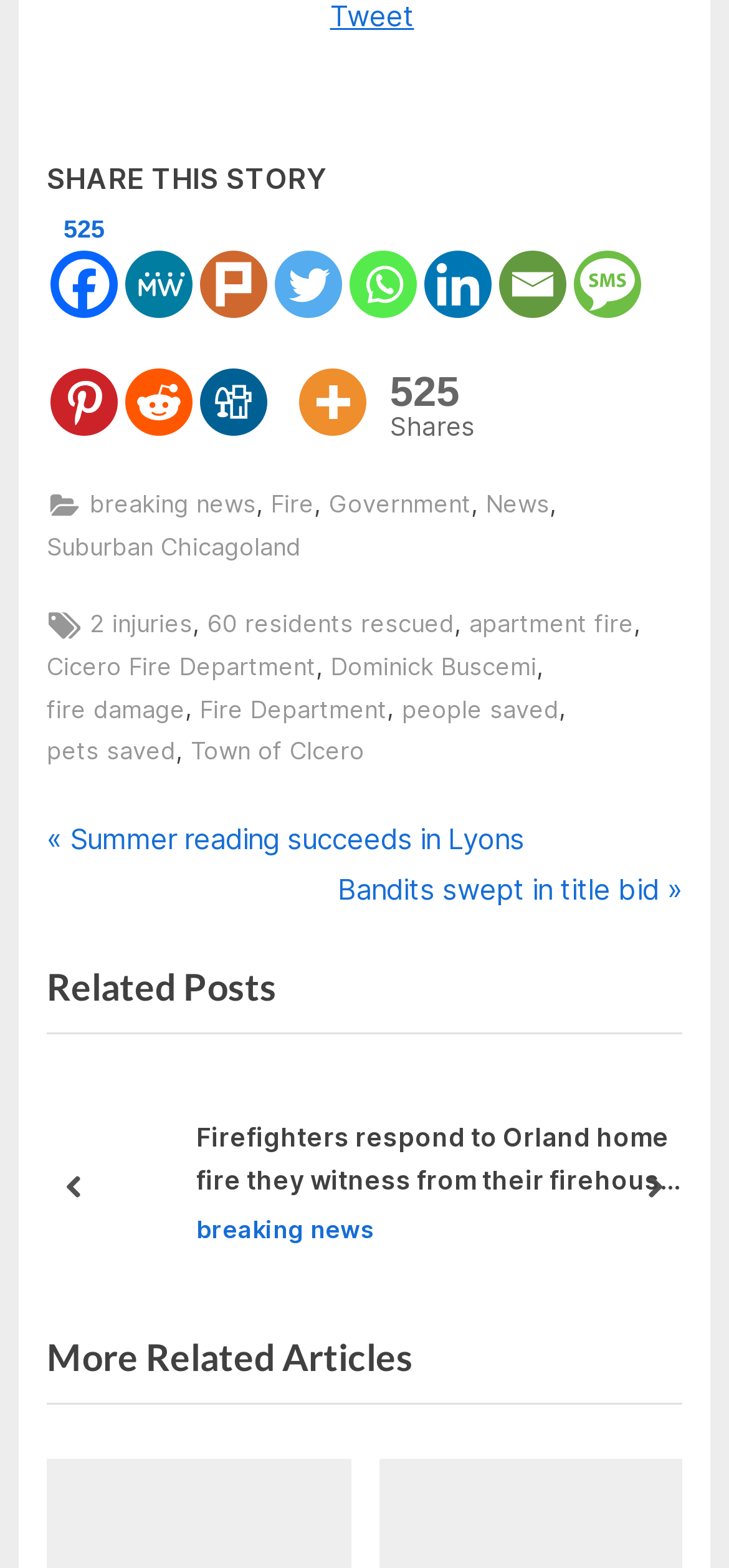Refer to the image and offer a detailed explanation in response to the question: How many related posts are available on this webpage?

I counted the number of related post links available on the webpage, including 'Orland Firefighters battle demonstration fire at OFPD Open House event', 'Firefighters respond to Orland home fire they witness from their firehouse across the street', and another 'breaking news' link.